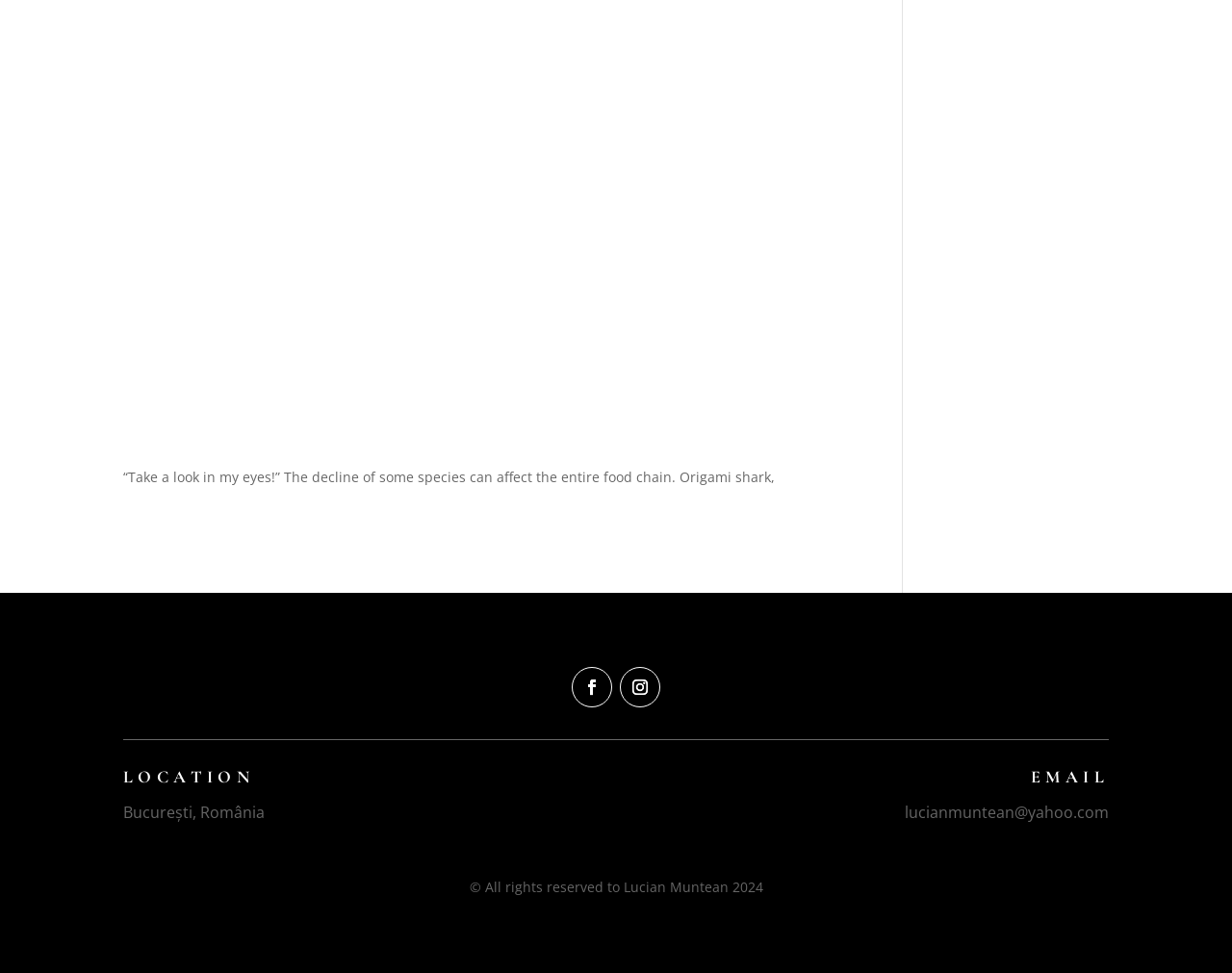Who is the owner of the webpage?
Provide an in-depth and detailed answer to the question.

I found the owner's name by looking at the copyright notice at the bottom of the webpage, which states '© All rights reserved to Lucian Muntean 2024'.